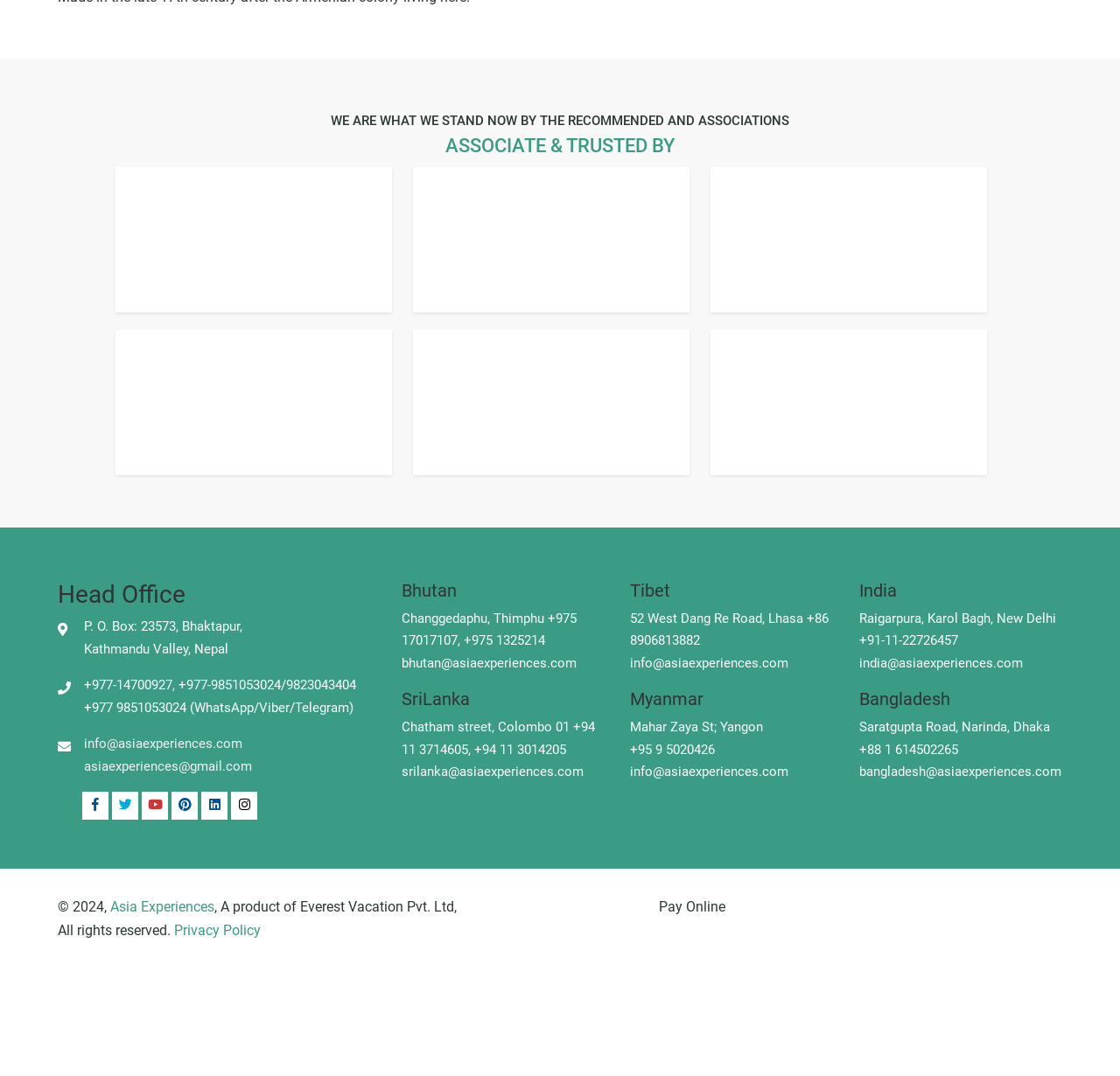Please specify the bounding box coordinates of the clickable section necessary to execute the following command: "Click the ntb link".

[0.103, 0.222, 0.369, 0.237]